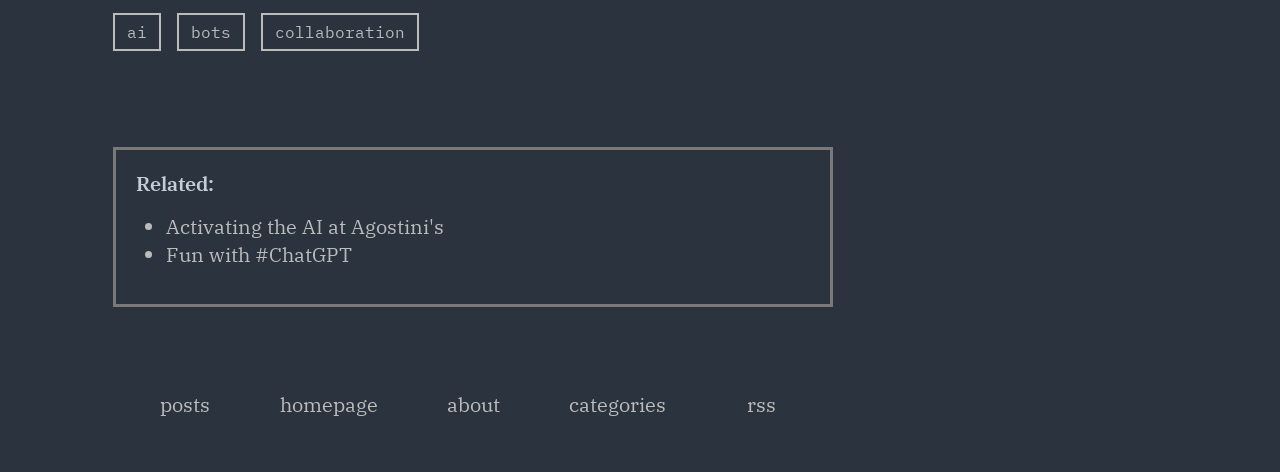Predict the bounding box of the UI element that fits this description: "Fun with #ChatGPT".

[0.13, 0.511, 0.275, 0.569]